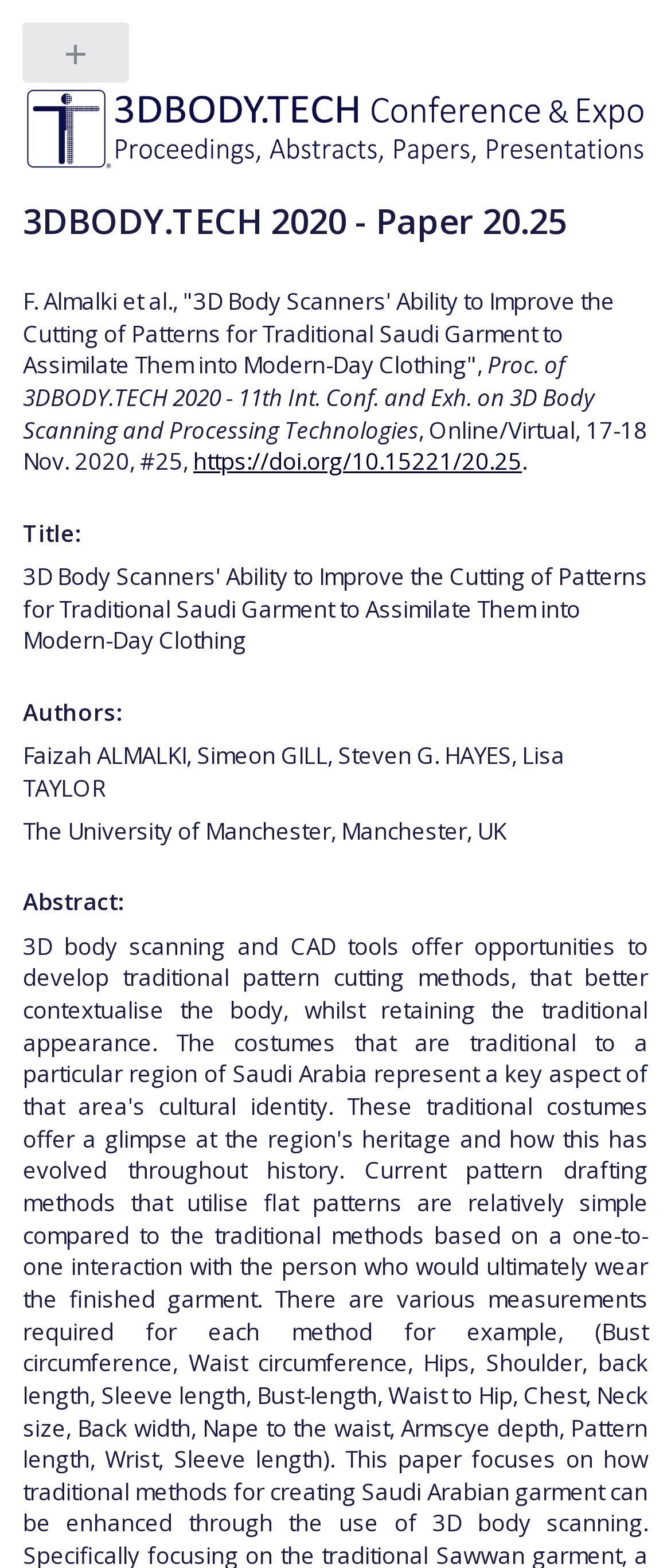Where is the University of Manchester located?
Please provide an in-depth and detailed response to the question.

I found the location of the University of Manchester by looking at the static text element on the webpage, which says 'The University of Manchester, Manchester, UK'.